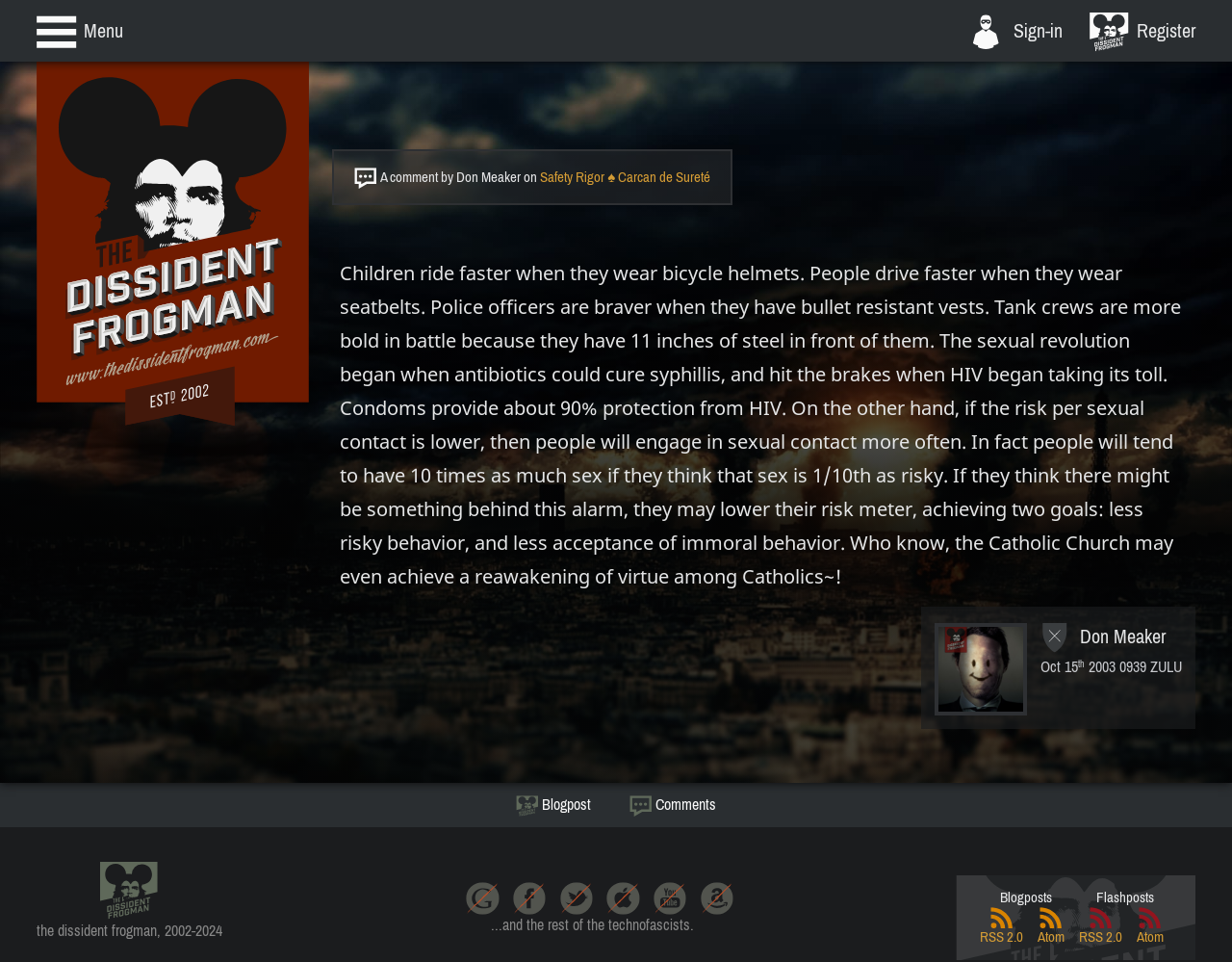Refer to the element description Atom and identify the corresponding bounding box in the screenshot. Format the coordinates as (top-left x, top-left y, bottom-right x, bottom-right y) with values in the range of 0 to 1.

[0.913, 0.943, 0.954, 0.984]